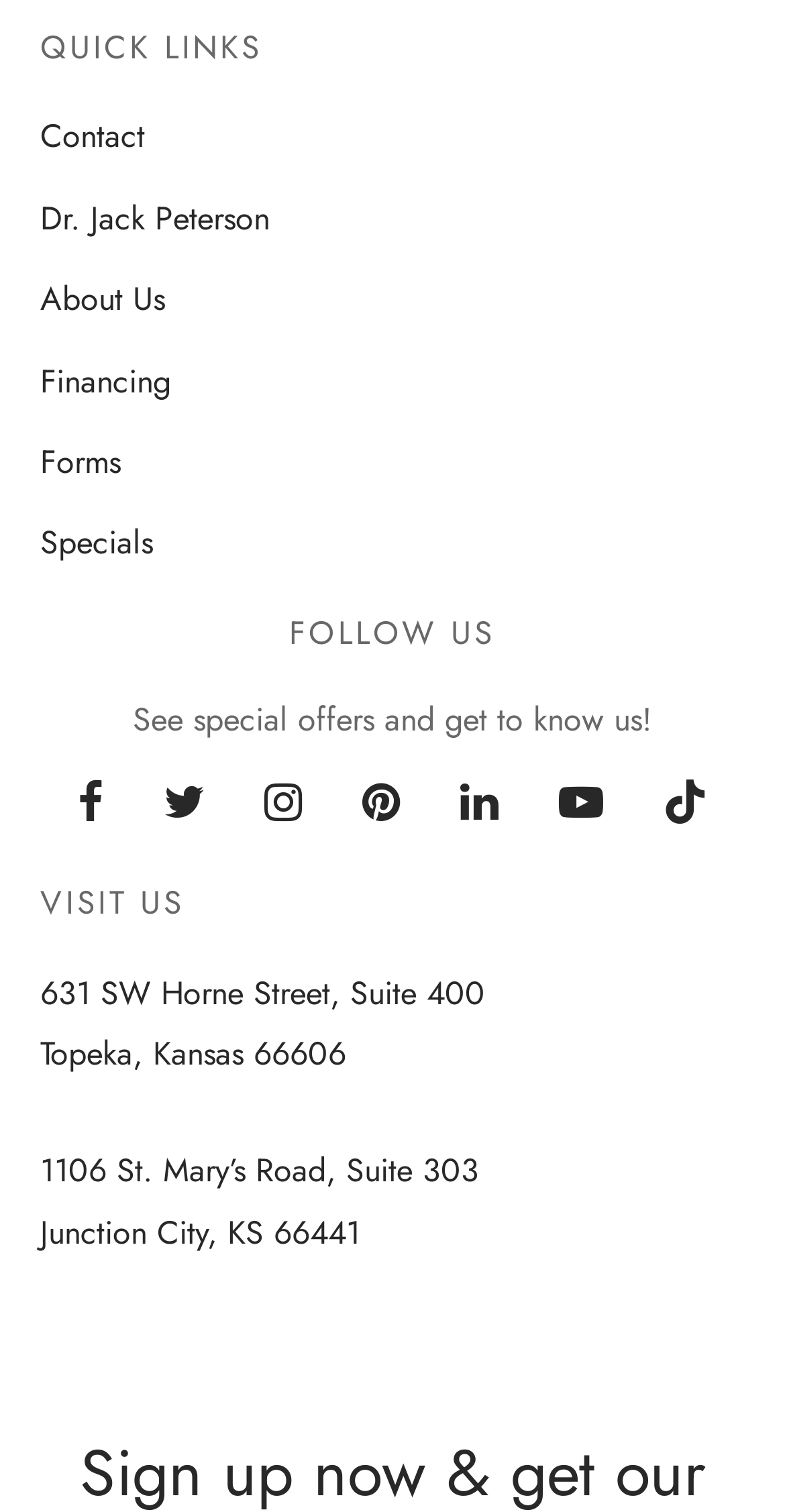Provide a brief response to the question below using one word or phrase:
How many locations are listed?

2